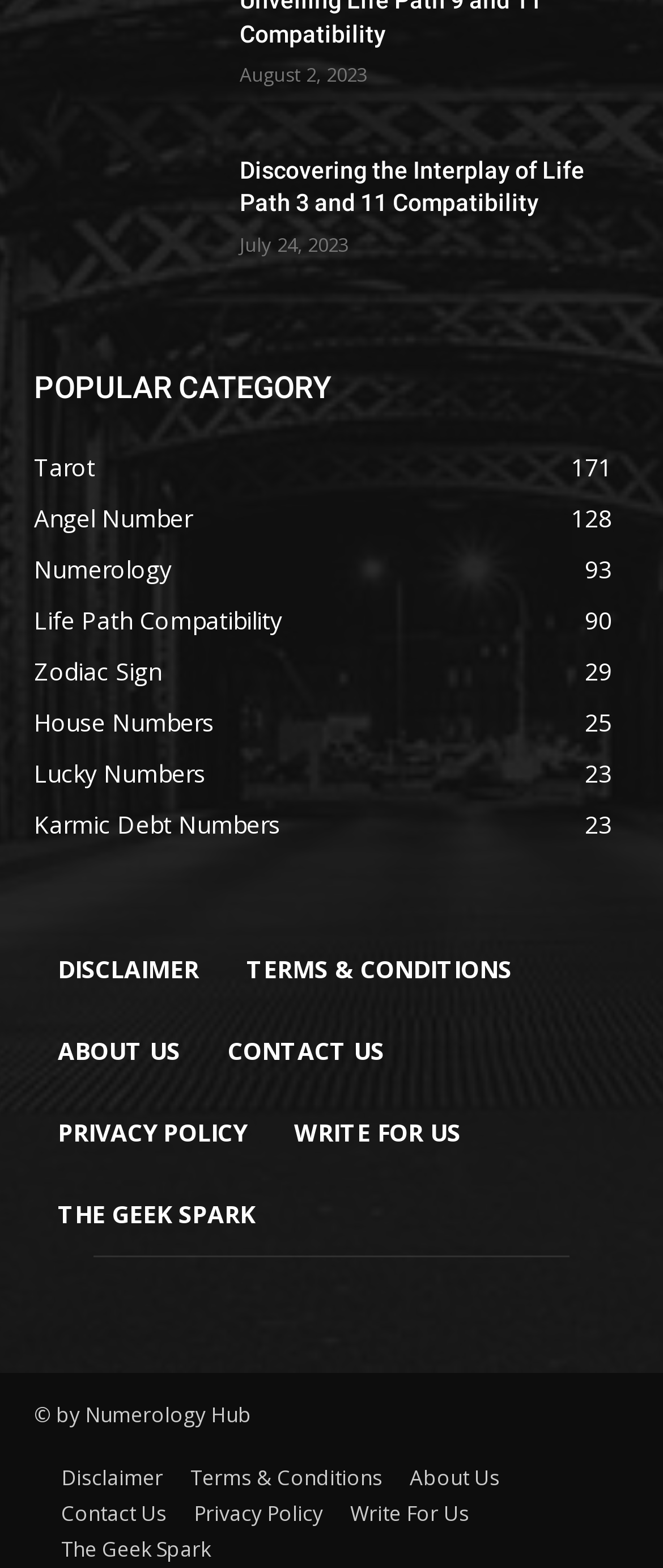Please provide a one-word or phrase answer to the question: 
What is the name of the website?

Numerology Hub